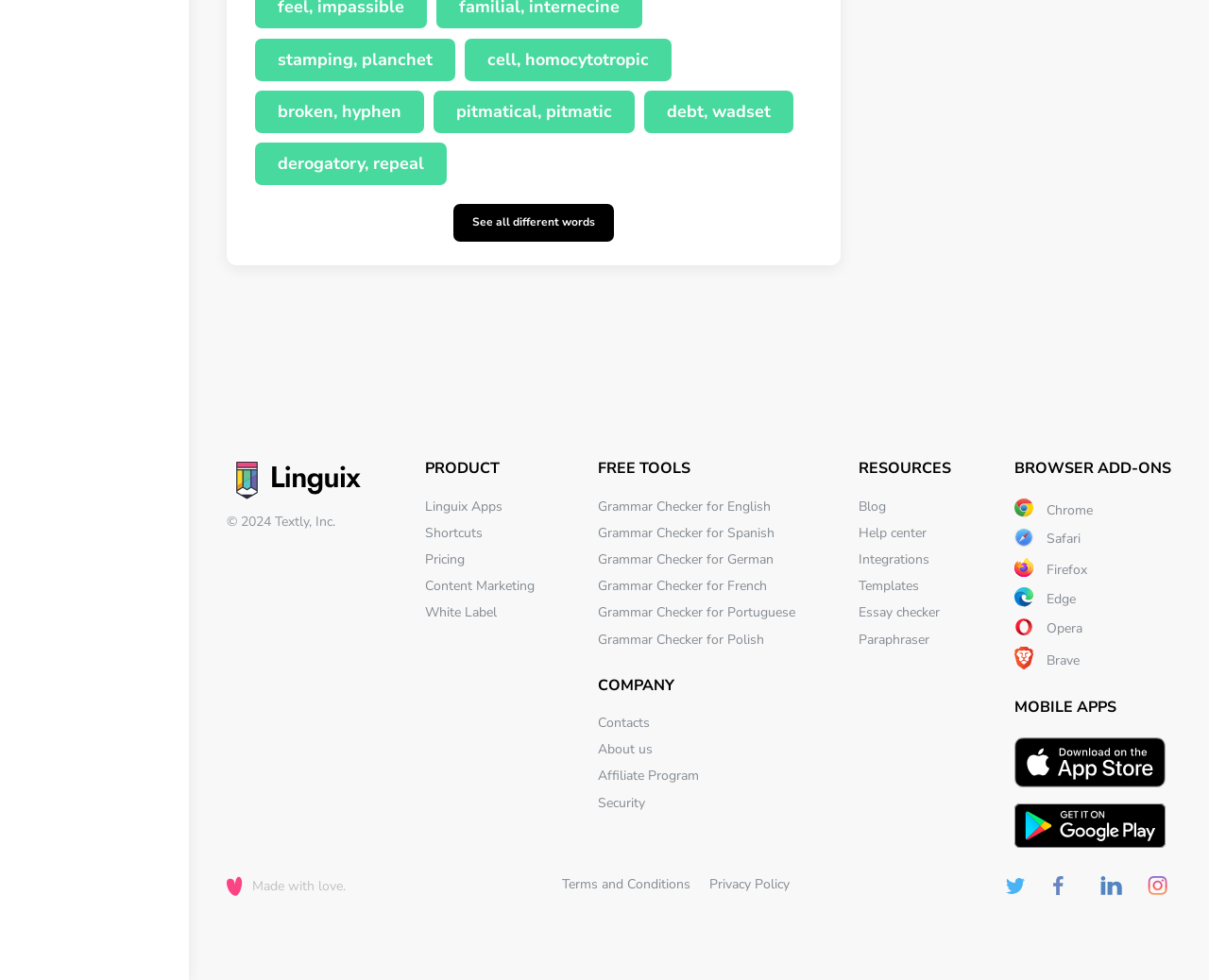Given the element description derogatory, repeal, specify the bounding box coordinates of the corresponding UI element in the format (top-left x, top-left y, bottom-right x, bottom-right y). All values must be between 0 and 1.

[0.211, 0.145, 0.37, 0.189]